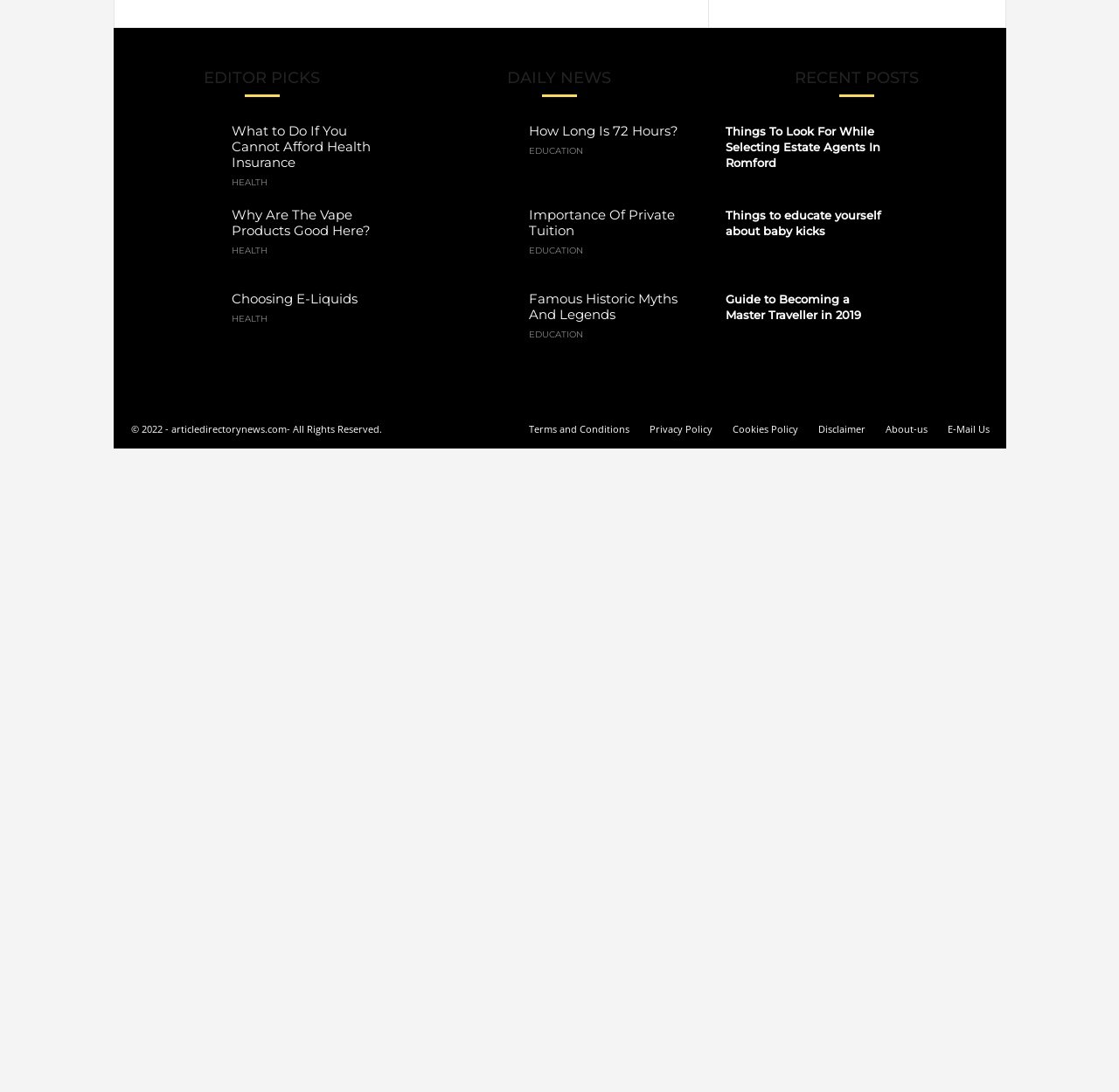Locate the bounding box coordinates of the area that needs to be clicked to fulfill the following instruction: "Go to About us". The coordinates should be in the format of four float numbers between 0 and 1, namely [left, top, right, bottom].

None